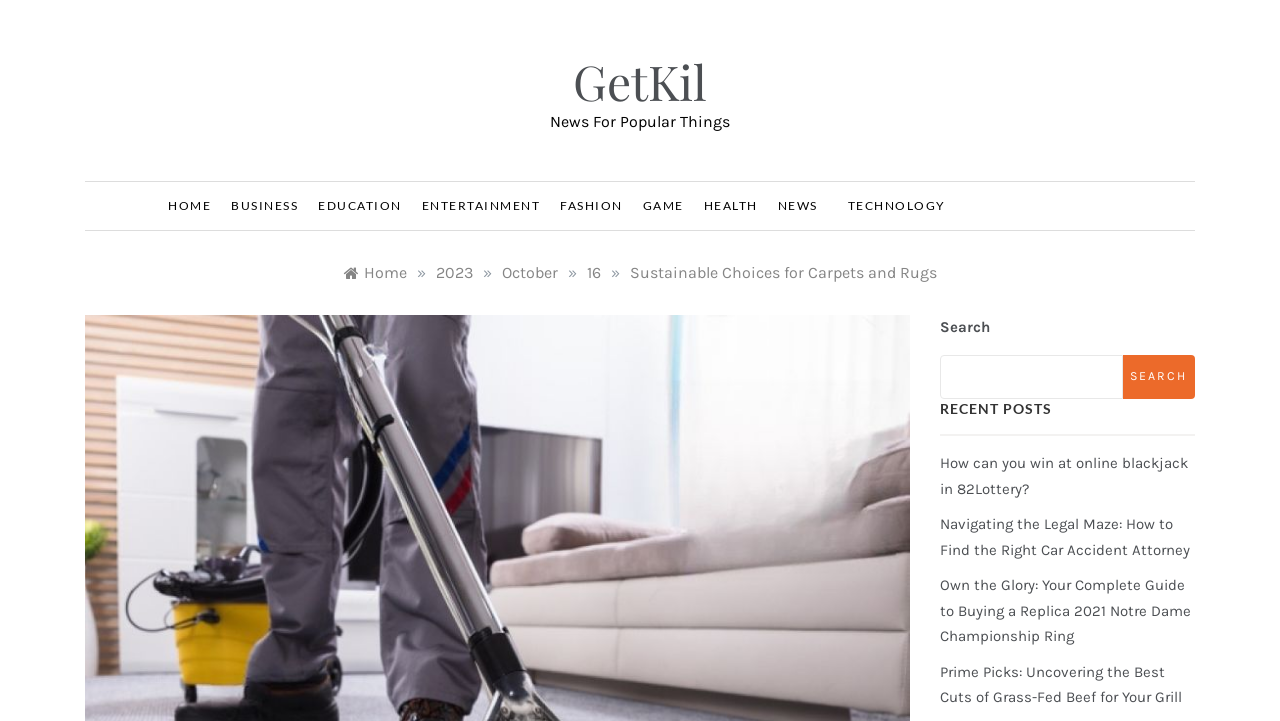Please specify the coordinates of the bounding box for the element that should be clicked to carry out this instruction: "Go to HOME page". The coordinates must be four float numbers between 0 and 1, formatted as [left, top, right, bottom].

[0.131, 0.253, 0.173, 0.318]